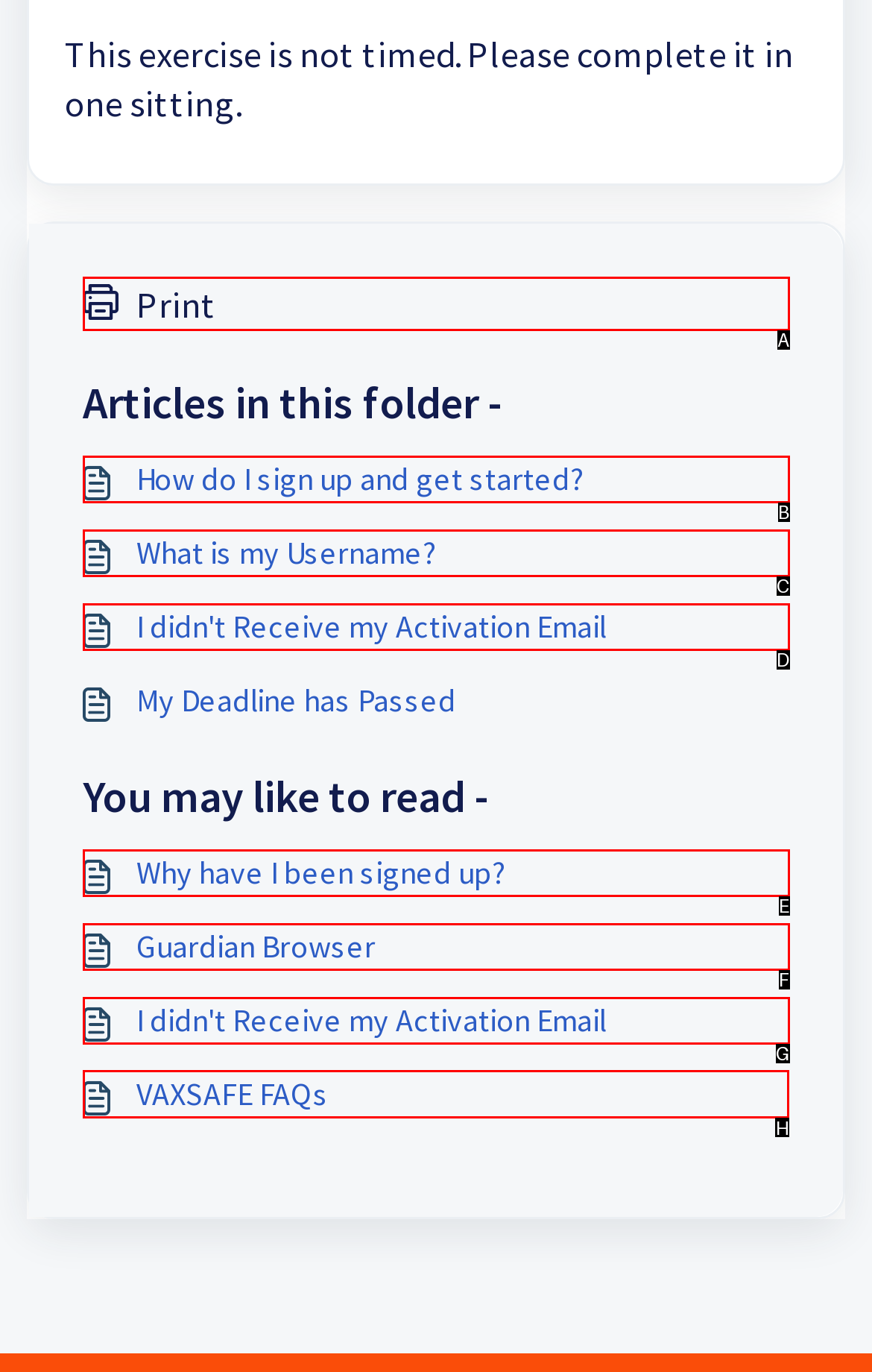What is the letter of the UI element you should click to View 'VAXSAFE FAQs'? Provide the letter directly.

H